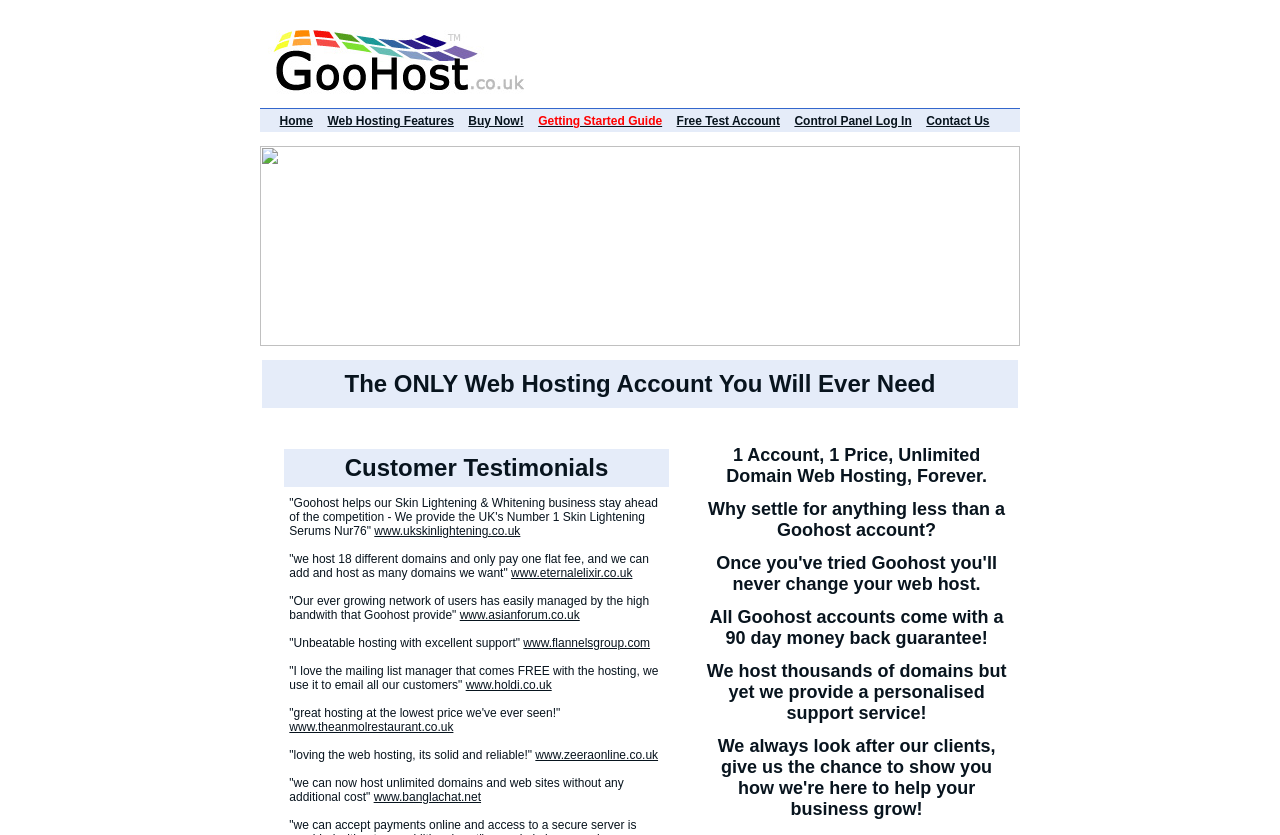Using details from the image, please answer the following question comprehensively:
What is the benefit of the mailing list manager feature?

The webpage mentions that the mailing list manager feature, which comes free with the hosting, allows users to email all their customers, implying that it is a useful tool for businesses to stay in touch with their customers.